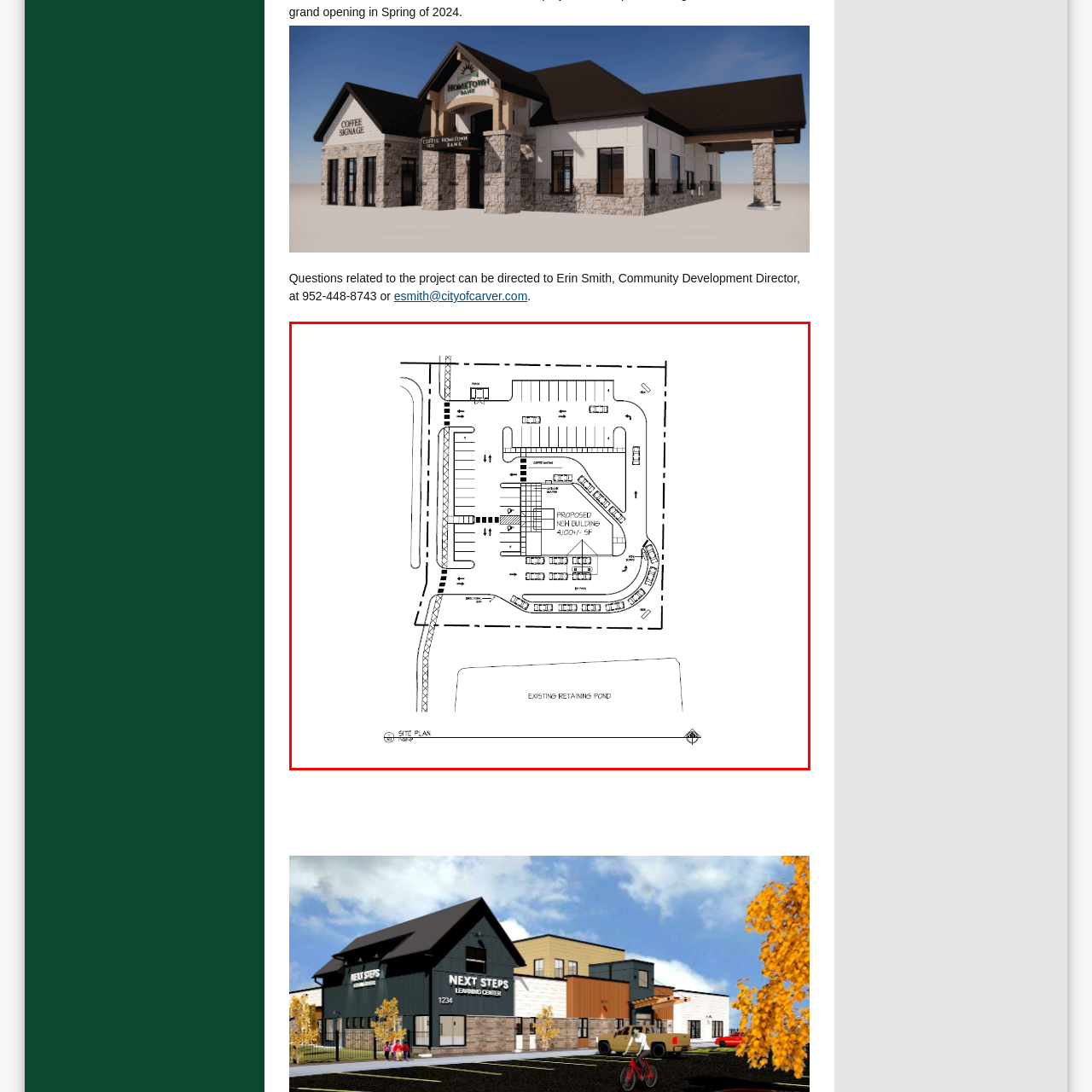Explain in detail what is depicted in the image within the red-bordered box.

This site plan illustrates the proposed development of a new building, encompassing approximately 4,100 square feet. The layout includes a spacious parking area with designated spots and easy vehicular access from surrounding roads. Notably, the design features a central structure outlined for the new building, flanked by multiple parking rows for both staff and visitors. 

An auxiliary road runs along one side, facilitating smooth traffic flow, while the lower section of the plan indicates an existing retaining pond, which may be included in the site's natural landscape management considerations. The overall layout prioritizes efficient use of space, promoting accessibility and functionality for the intended development.